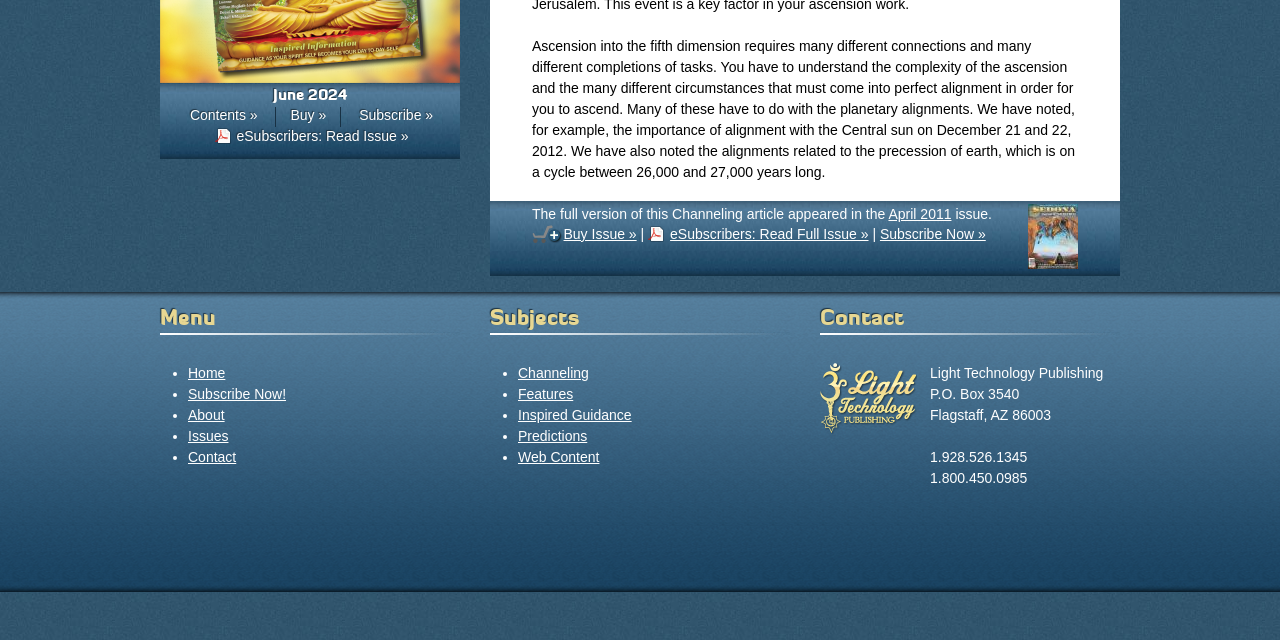Extract the bounding box of the UI element described as: "Home".

[0.147, 0.57, 0.176, 0.595]